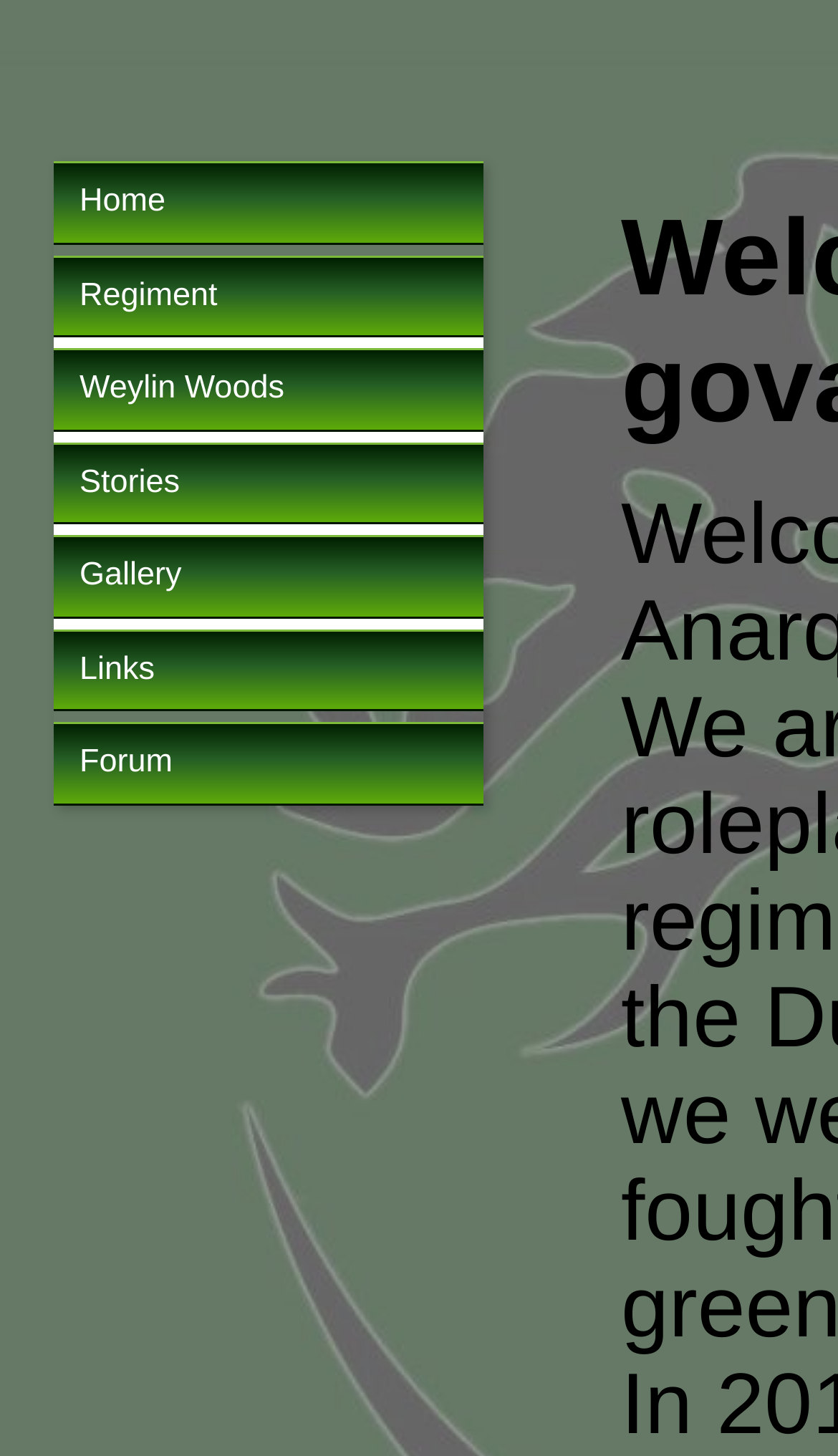Provide the bounding box coordinates for the UI element that is described as: "Rauron's Story 2".

[0.115, 0.459, 0.628, 0.503]